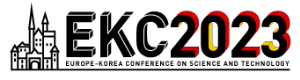Give a detailed account of the visual elements in the image.

The image features the official logo of the Europe-Korea Conference on Science and Technology (EKC2023). It highlights the event's name prominently, "EKC2023," set against a backdrop that includes iconic architectural elements that symbolize both European and Korean cultures. The logo is designed with a bold, modern typography, and incorporates the colors of the German flag—black, red, and gold—reflecting the conference's connection to Germany, as it will be hosted in Munich. The full title of the conference, "EUROPE-KOREA CONFERENCE ON SCIENCE AND TECHNOLOGY," is presented below the main logo, reinforcing the event's international focus on collaboration in scientific and technological advancements. This visual representation serves as a recognizable emblem for participants and stakeholders involved in the conference.